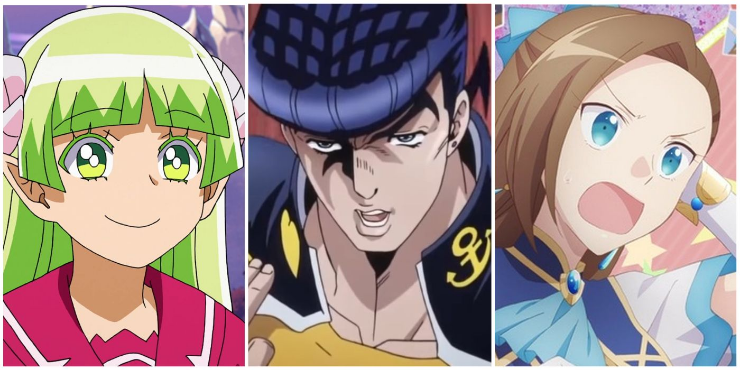Explain what is happening in the image with as much detail as possible.

This vibrant image showcases three distinct anime characters, each representing unique traits and personalities. On the left, a character with bright green hair and a cheerful expression wears a pink dress, embodying a playful and optimistic demeanor. In the center stands a determined character with striking blue hair and a fierce gaze, suggesting strength and intensity, a classic representation often associated with action-oriented protagonists. To the right, a character with brown hair and an assertive expression appears to be in the midst of an animated outburst, indicating passion or frustration, often seen in dramatic or comedic moments in anime. Together, they highlight the impactful first impressions that anime characters can leave on viewers, resonating with the theme of "10 Anime Characters Who Made A Strong First Impression."